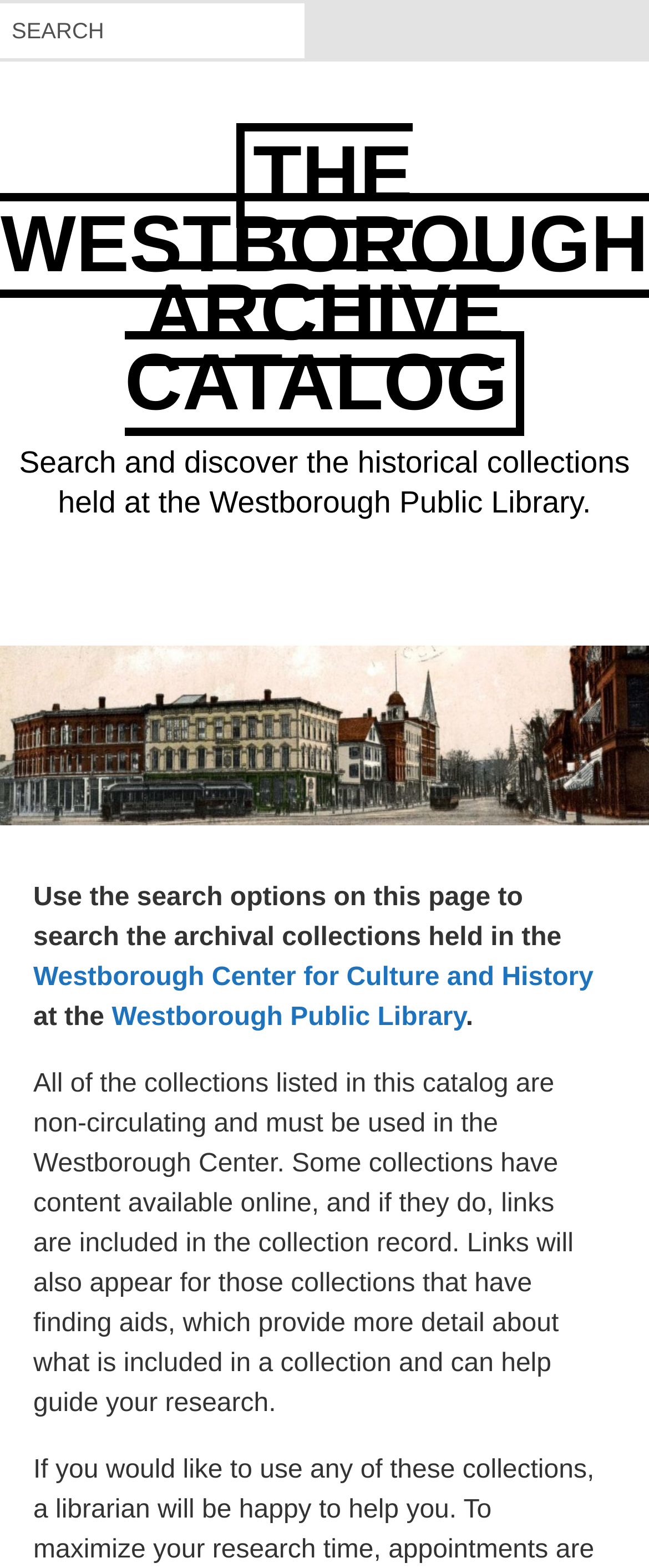What is the purpose of the search textbox?
Look at the image and answer with only one word or phrase.

Search archival collections